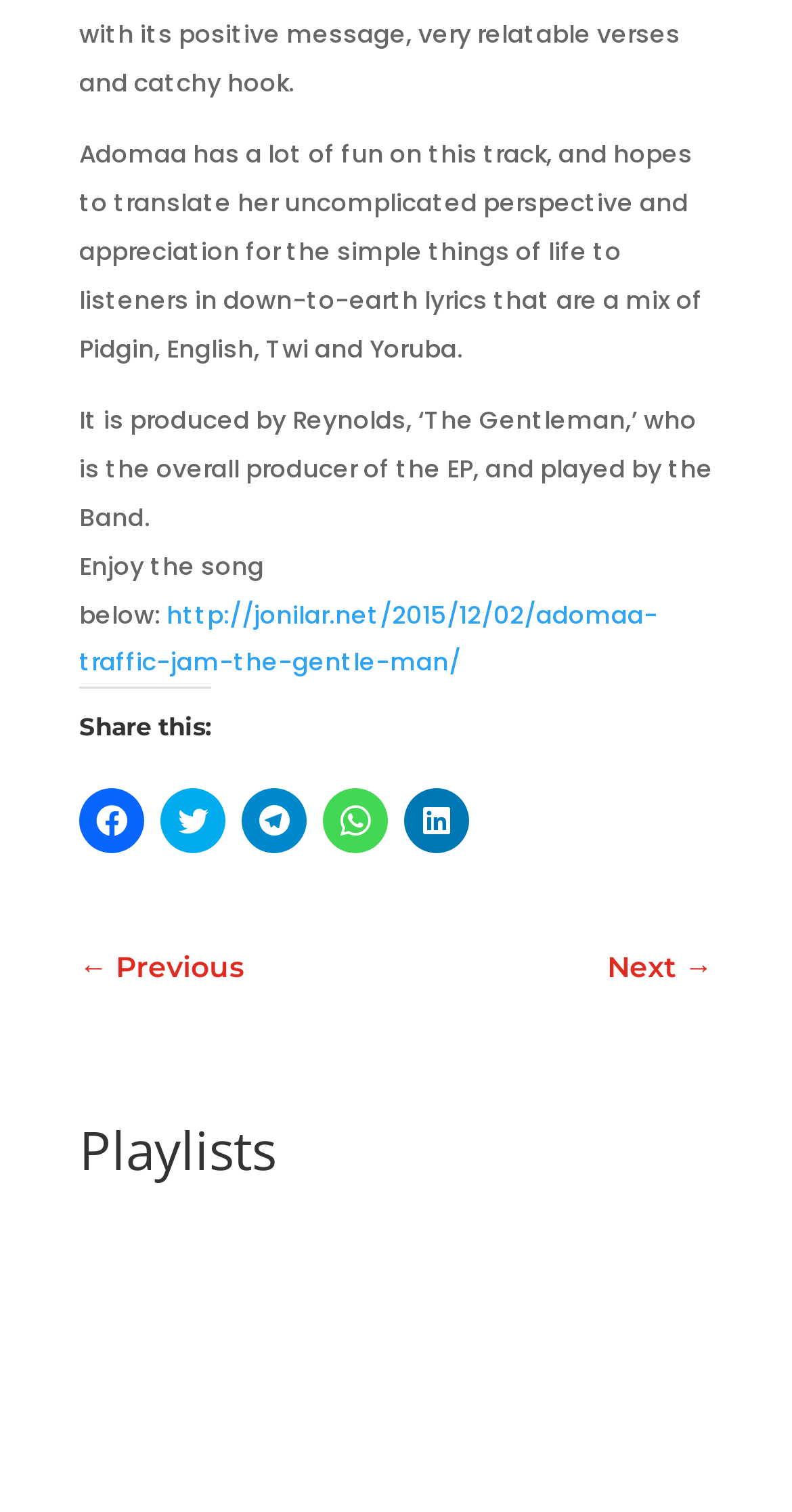Locate the bounding box coordinates of the segment that needs to be clicked to meet this instruction: "View playlists".

[0.1, 0.743, 0.9, 0.792]